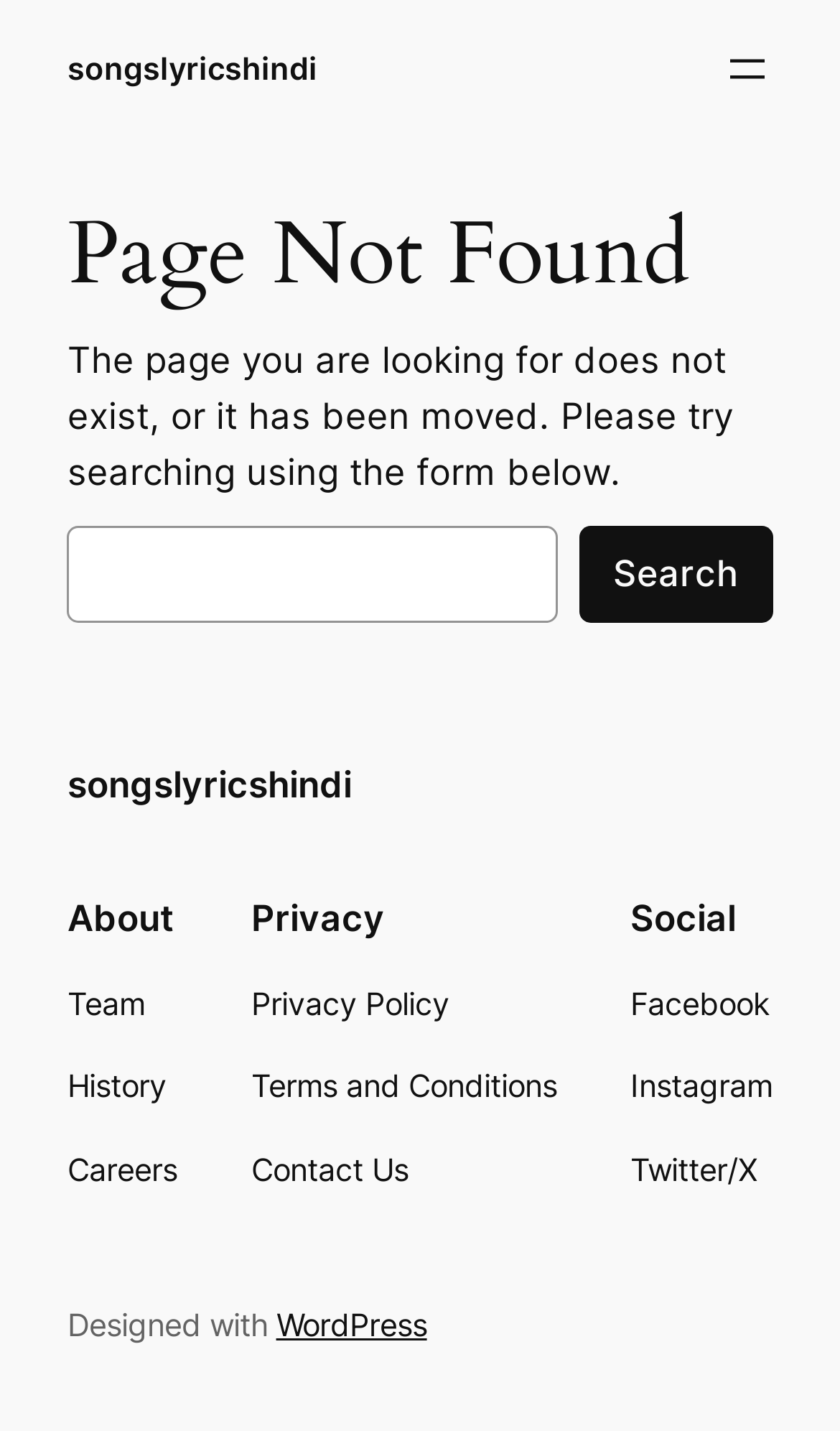Answer the question using only a single word or phrase: 
How many navigation sections are there?

3